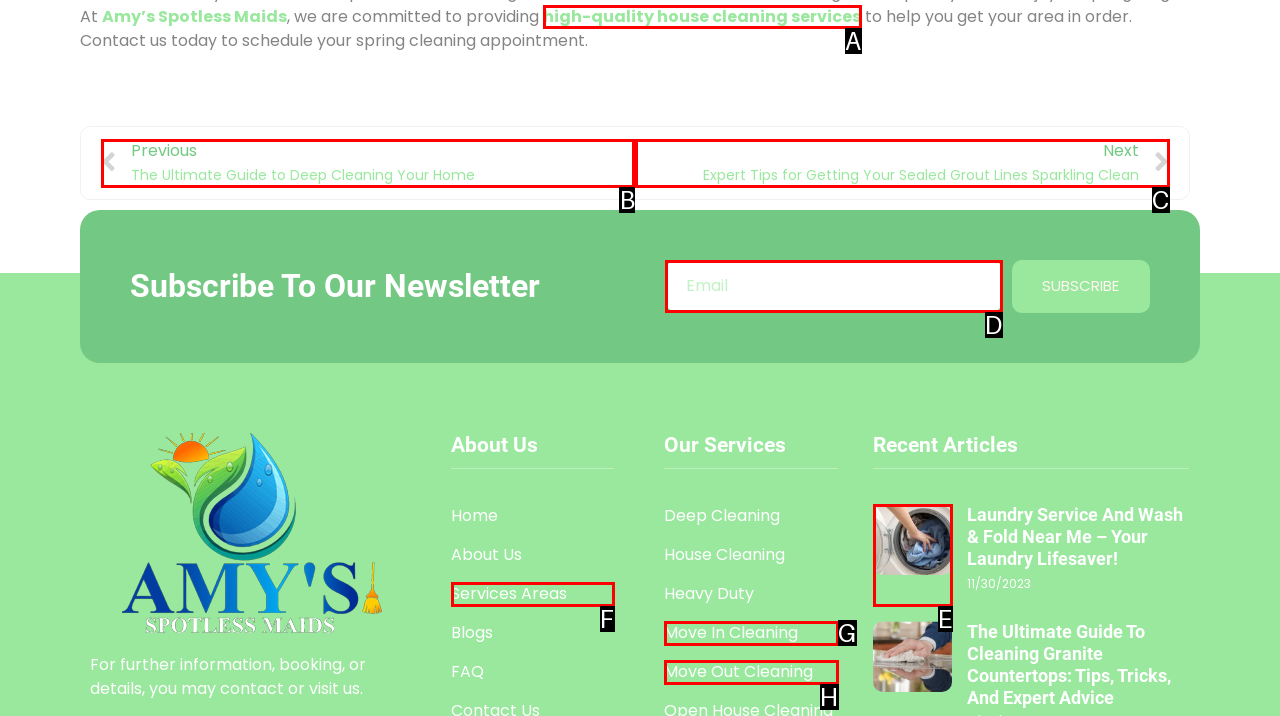Which option should you click on to fulfill this task: Subscribe to the newsletter? Answer with the letter of the correct choice.

D